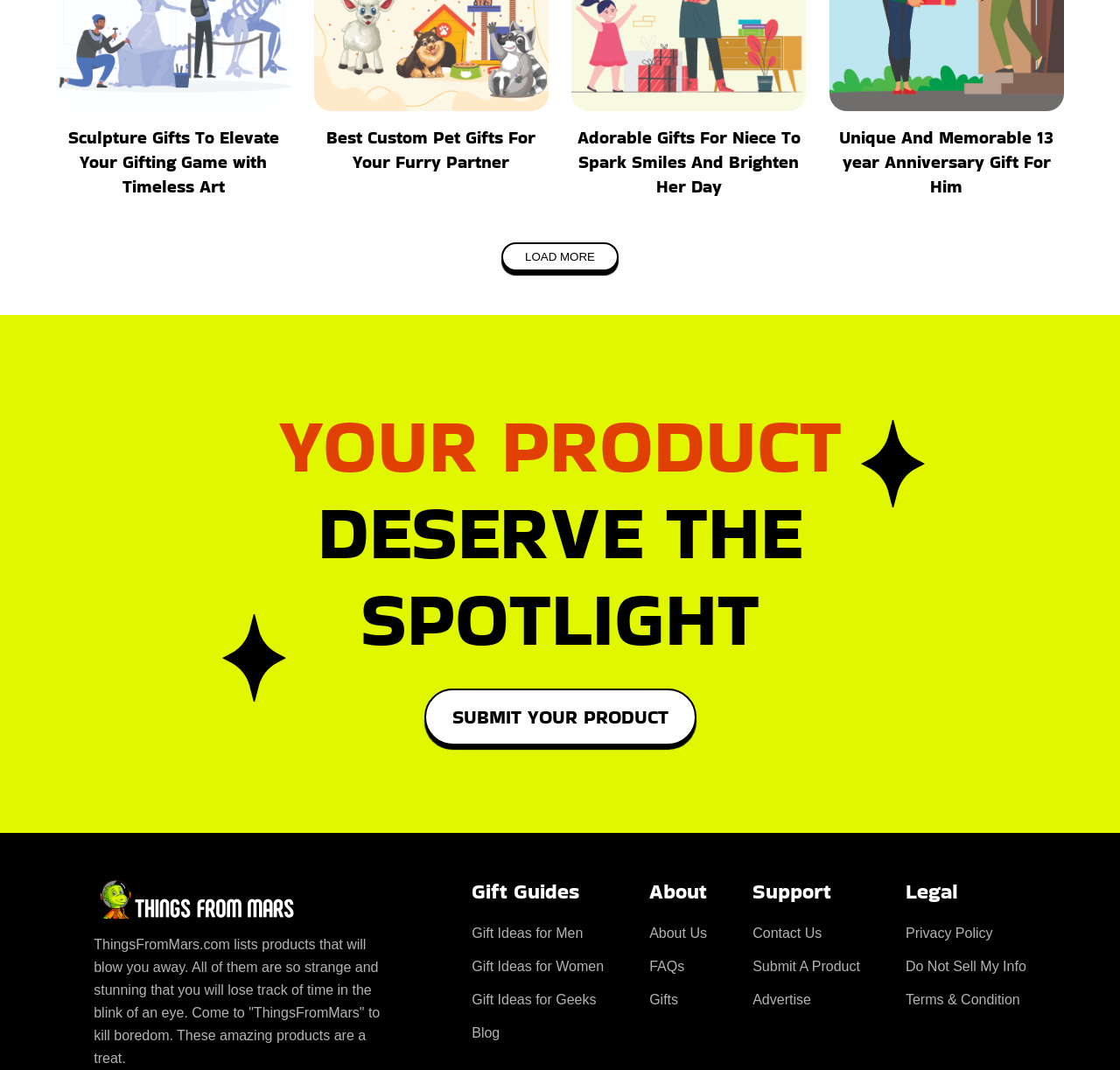What is the call-to-action for product submission?
Based on the visual, give a brief answer using one word or a short phrase.

SUBMIT YOUR PRODUCT